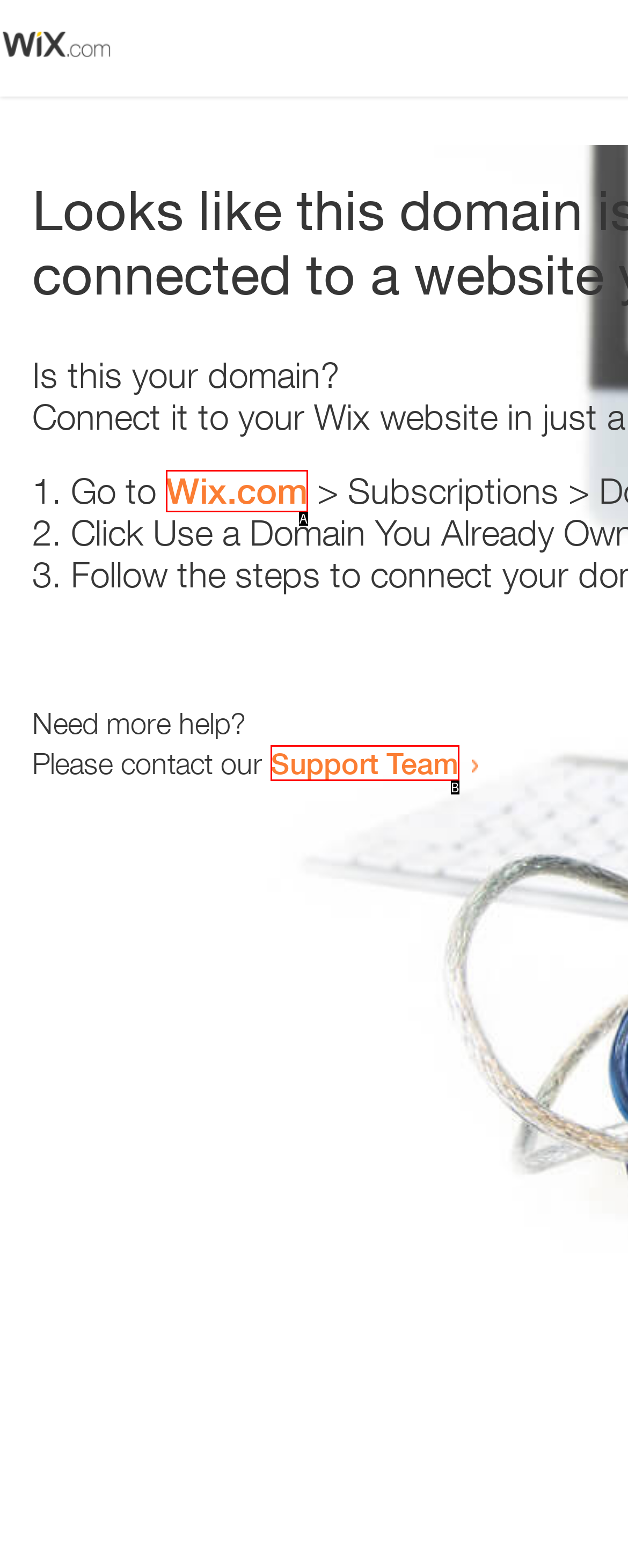Determine which option matches the description: Spotlight. Answer using the letter of the option.

None